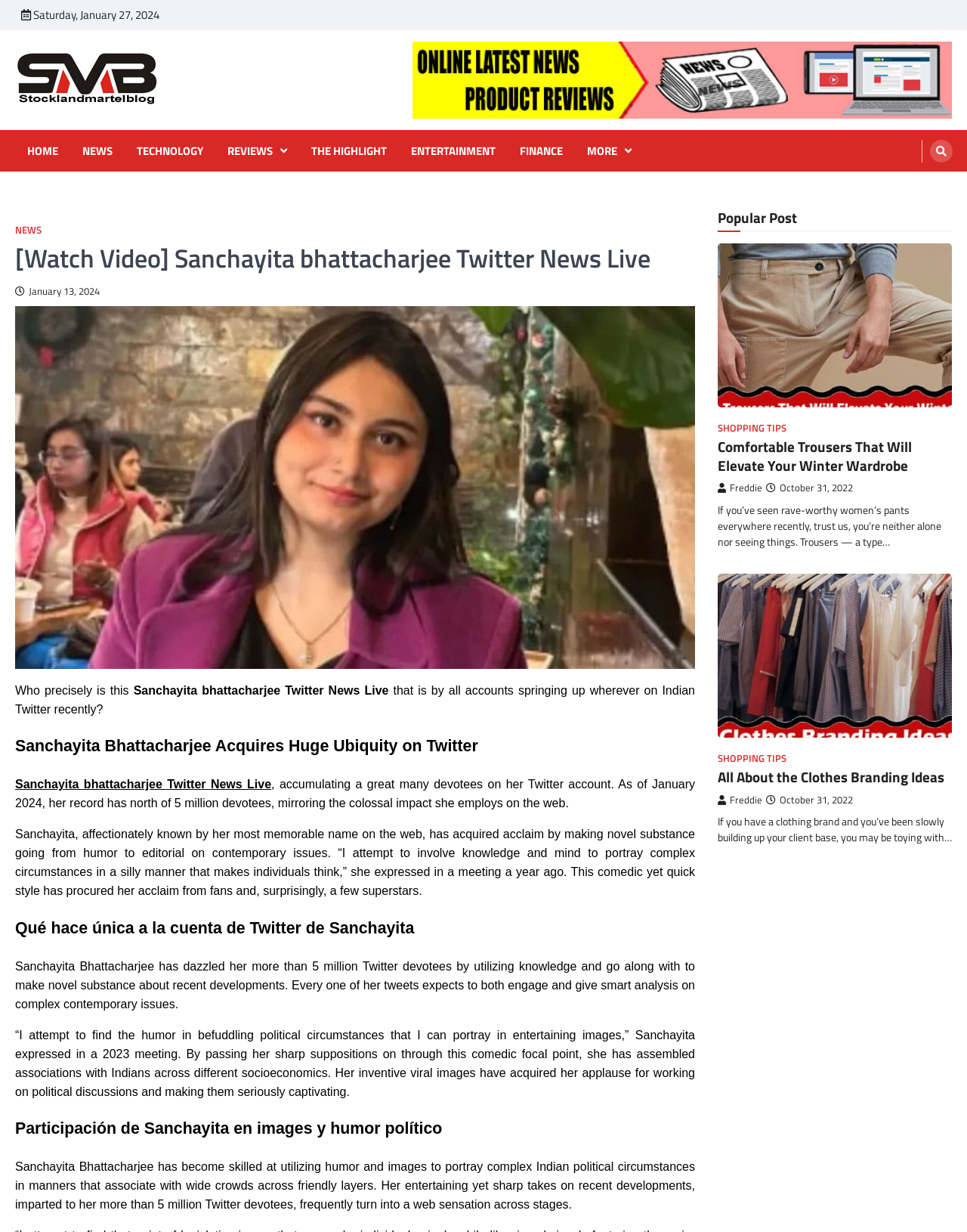Can you specify the bounding box coordinates of the area that needs to be clicked to fulfill the following instruction: "Click the 'HOME' link"?

[0.022, 0.116, 0.066, 0.129]